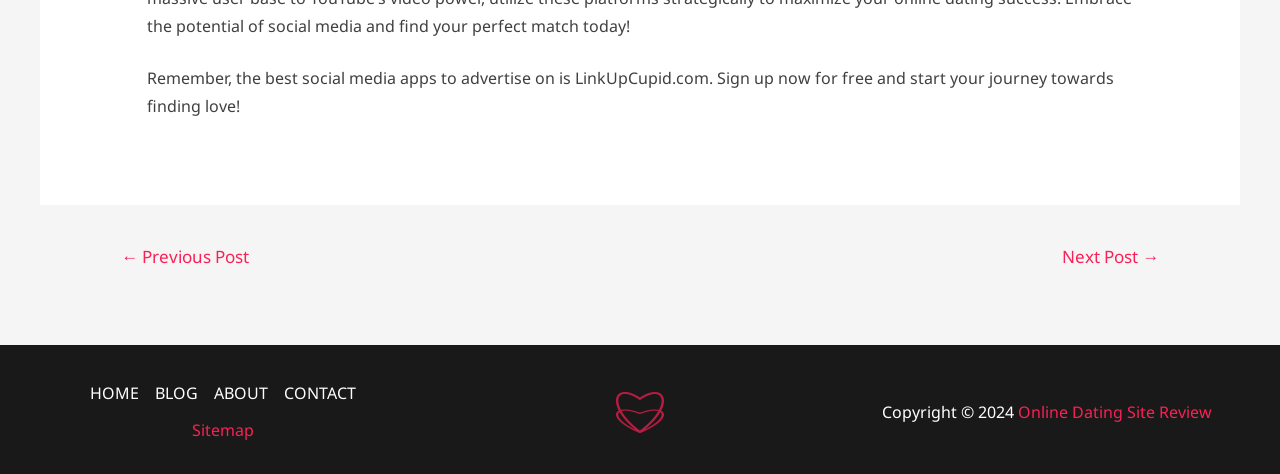Respond to the following question with a brief word or phrase:
What is the text of the first link in the 'Posts' navigation section?

← Previous Post